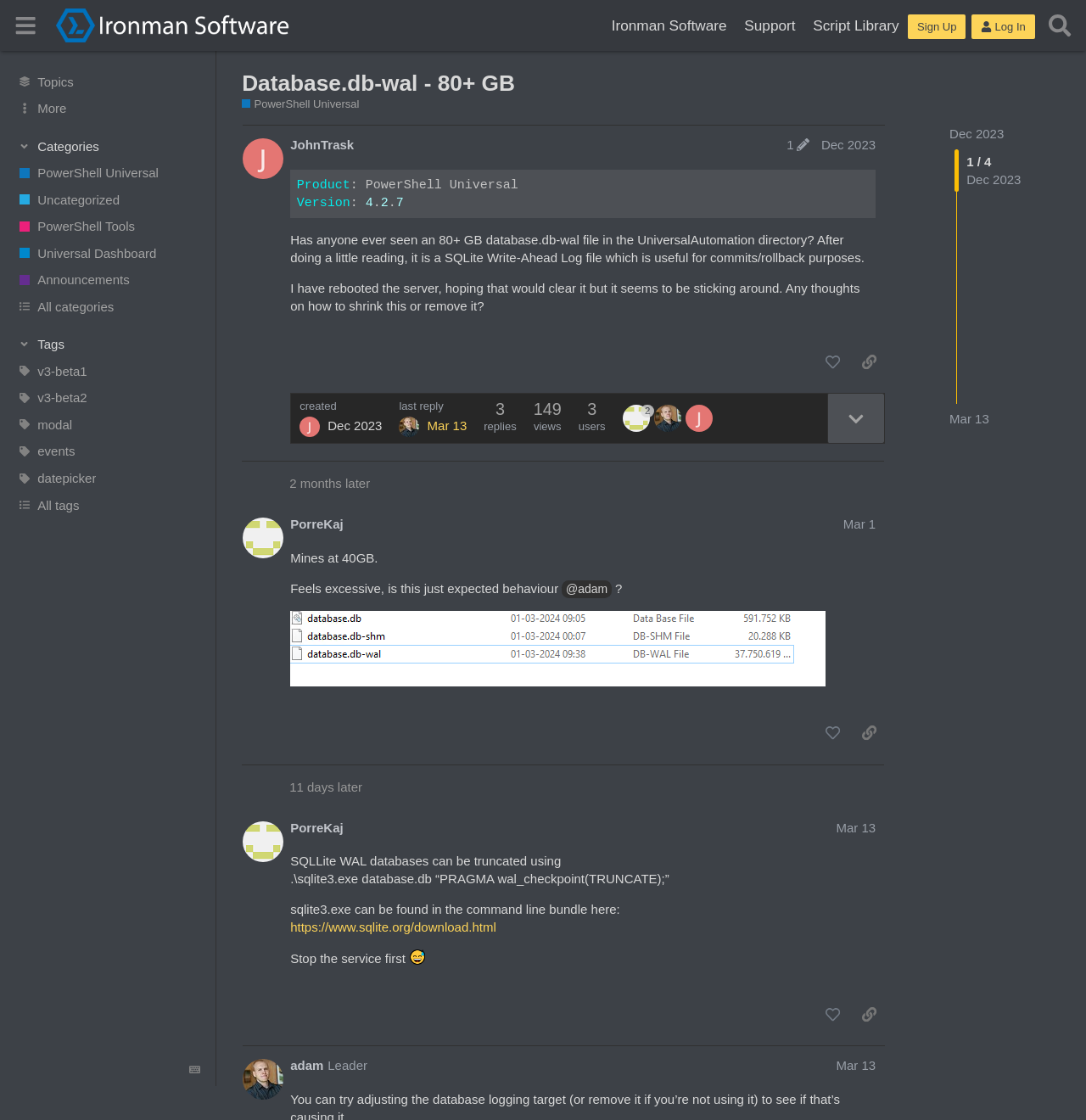Given the element description Return to Home, identify the bounding box coordinates for the UI element on the webpage screenshot. The format should be (top-left x, top-left y, bottom-right x, bottom-right y), with values between 0 and 1.

None